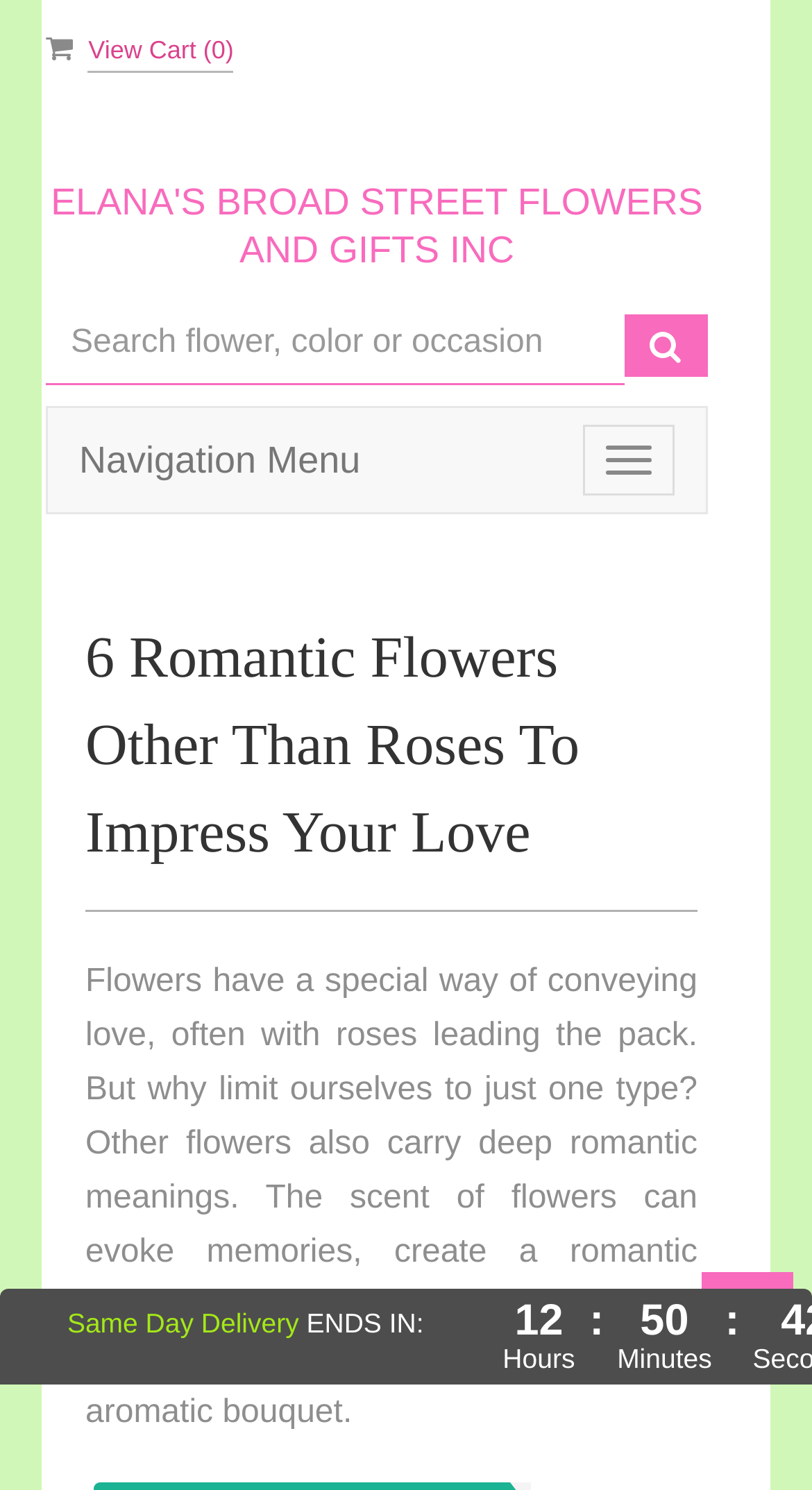Using the webpage screenshot, locate the HTML element that fits the following description and provide its bounding box: "Toggle navigation".

[0.718, 0.285, 0.831, 0.333]